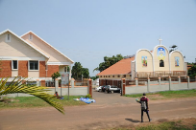Could you please study the image and provide a detailed answer to the question:
What is notable about the architectural design of the shrine?

The caption highlights the architectural design of the shrine as notable, featuring a prominent cross and vibrant stained glass windows that bring a sense of spiritual allure to the scene. This information enables us to identify the notable aspects of the shrine's design.